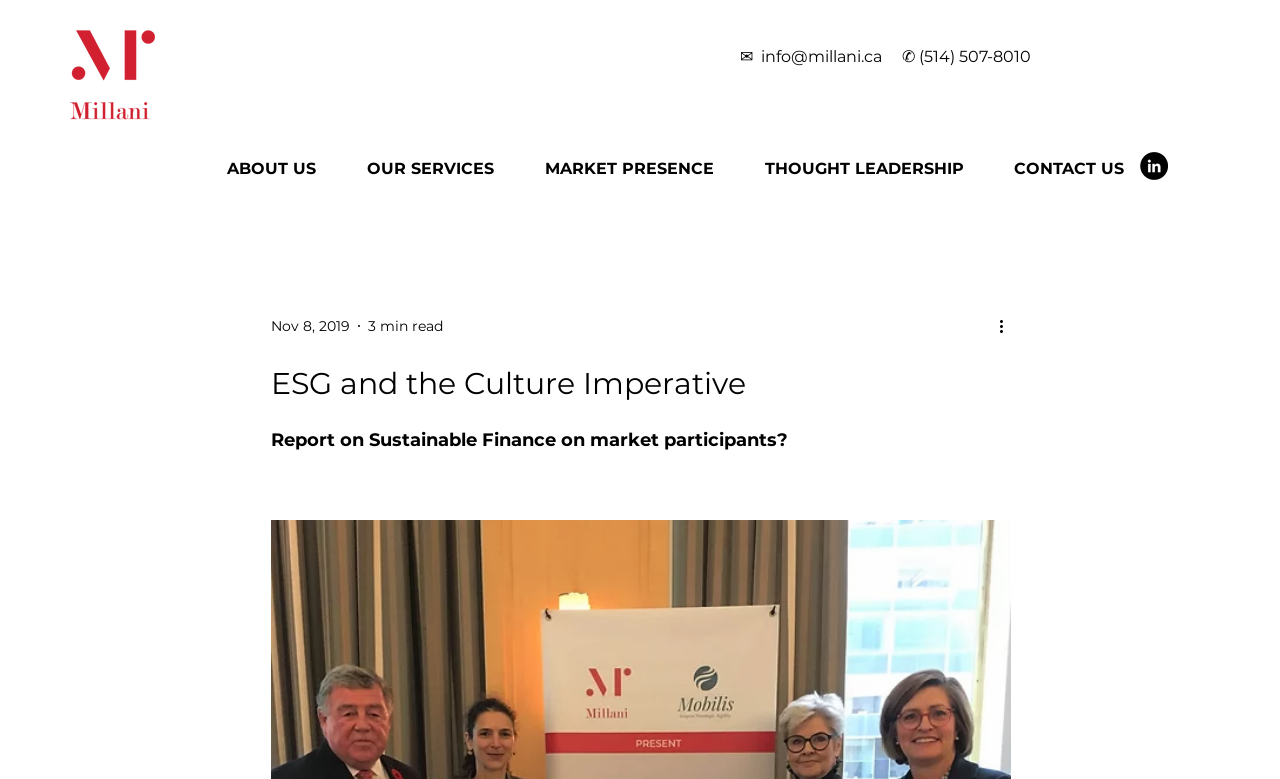Locate the bounding box coordinates of the element that needs to be clicked to carry out the instruction: "Click the Millani logo". The coordinates should be given as four float numbers ranging from 0 to 1, i.e., [left, top, right, bottom].

[0.023, 0.032, 0.152, 0.159]